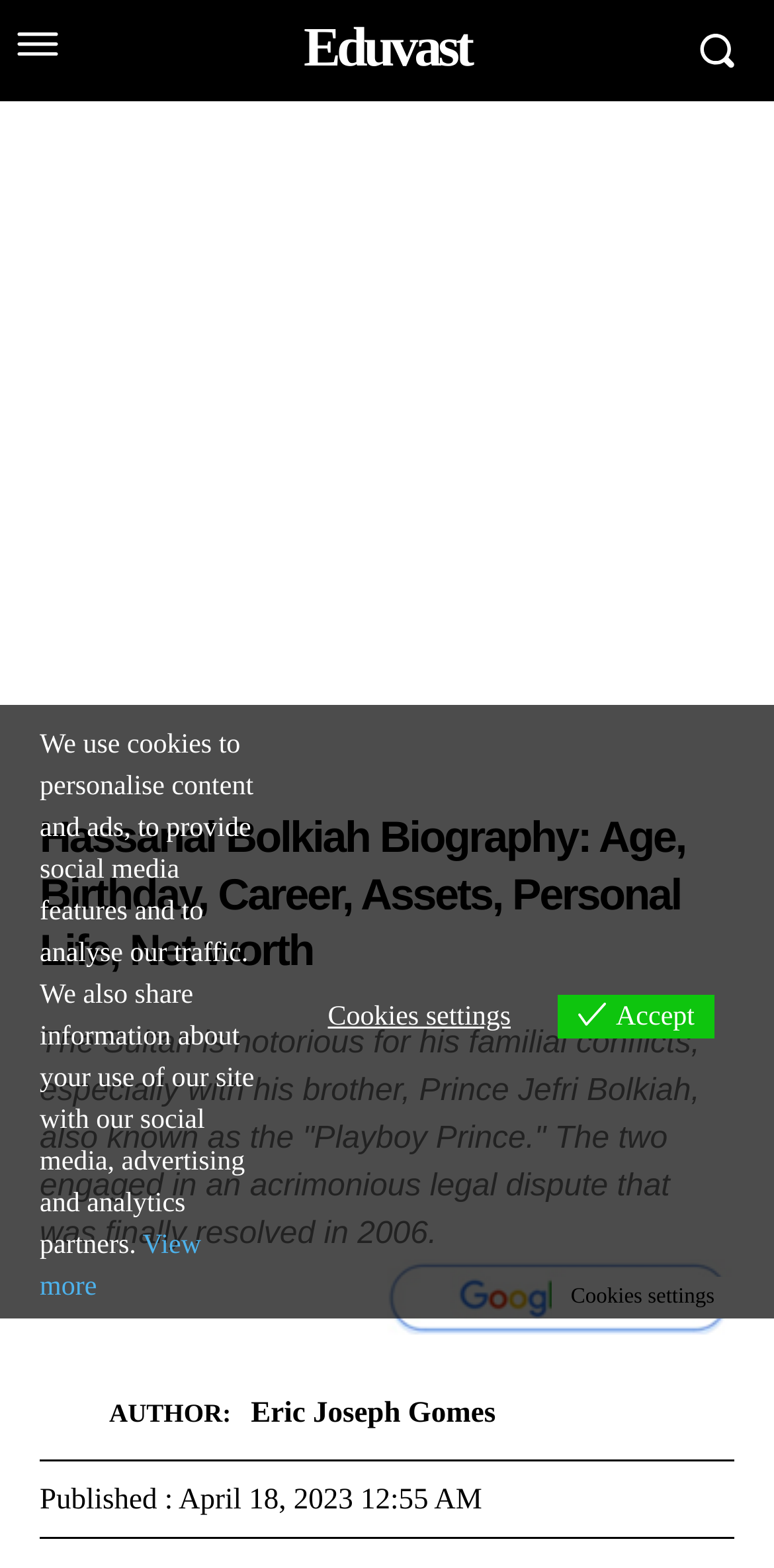Please specify the bounding box coordinates in the format (top-left x, top-left y, bottom-right x, bottom-right y), with all values as floating point numbers between 0 and 1. Identify the bounding box of the UI element described by: Eduvast

[0.201, 0.013, 0.799, 0.052]